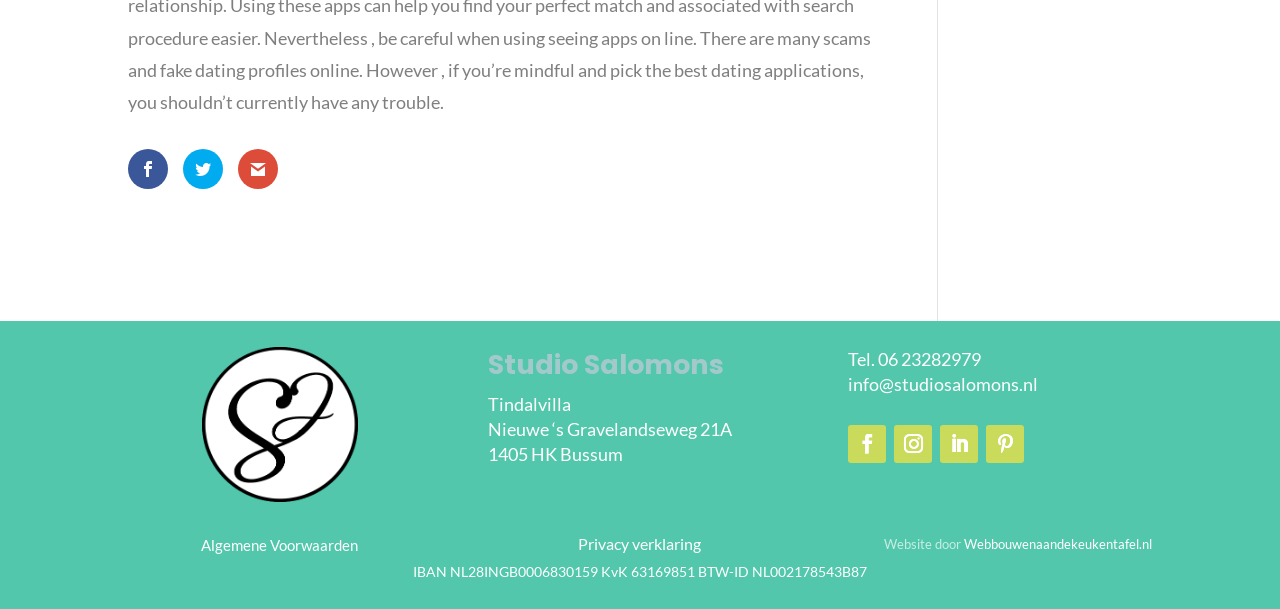Locate the bounding box coordinates of the area to click to fulfill this instruction: "Read the Algemene Voorwaarden". The bounding box should be presented as four float numbers between 0 and 1, in the order [left, top, right, bottom].

[0.157, 0.88, 0.28, 0.91]